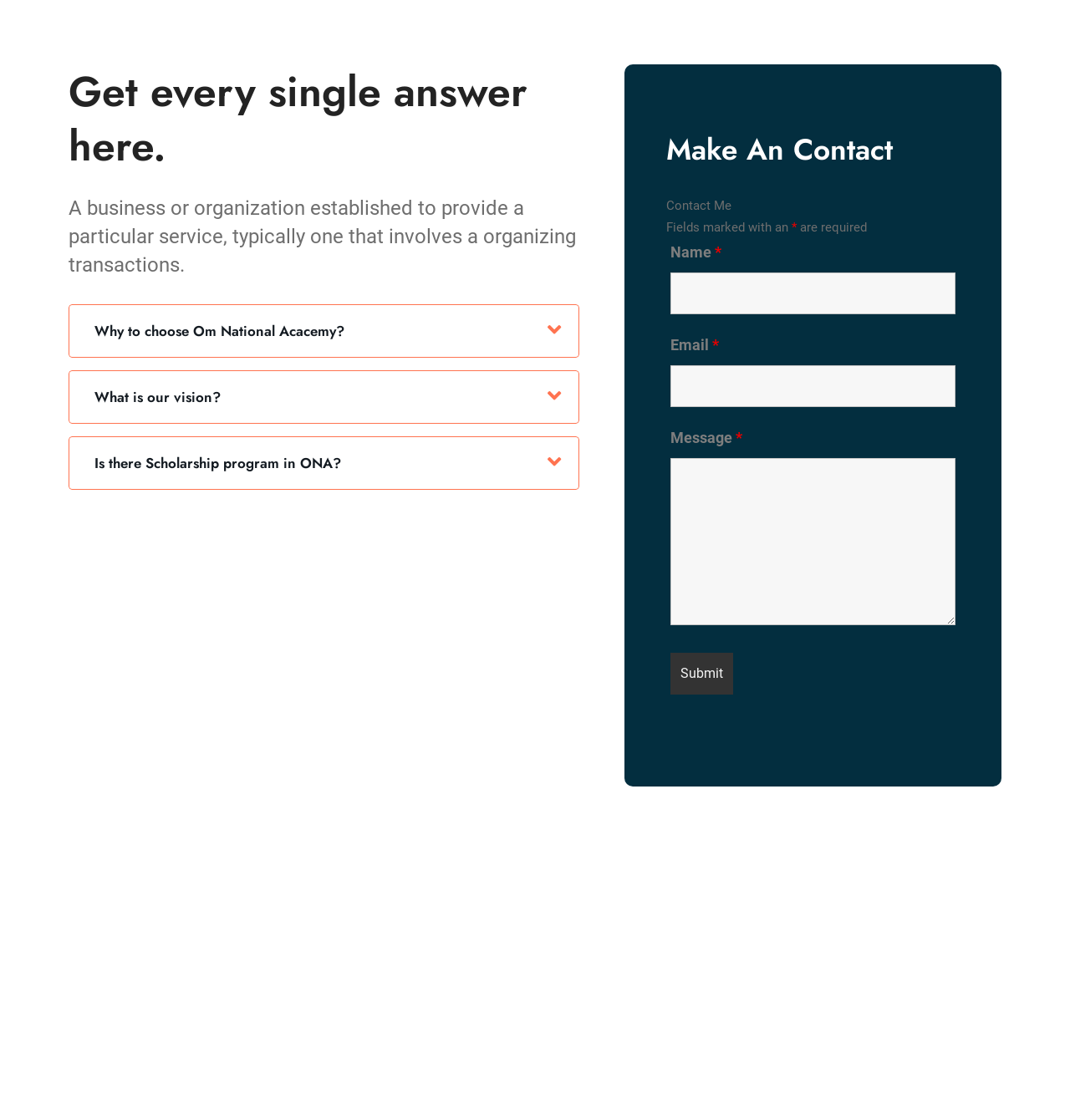Identify the bounding box coordinates of the HTML element based on this description: "aria-describedby="nf-error-2" name="nf-field-2-email"".

[0.627, 0.326, 0.893, 0.363]